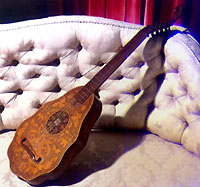Please reply to the following question with a single word or a short phrase:
Where is the guitar displayed?

On a tufted sofa